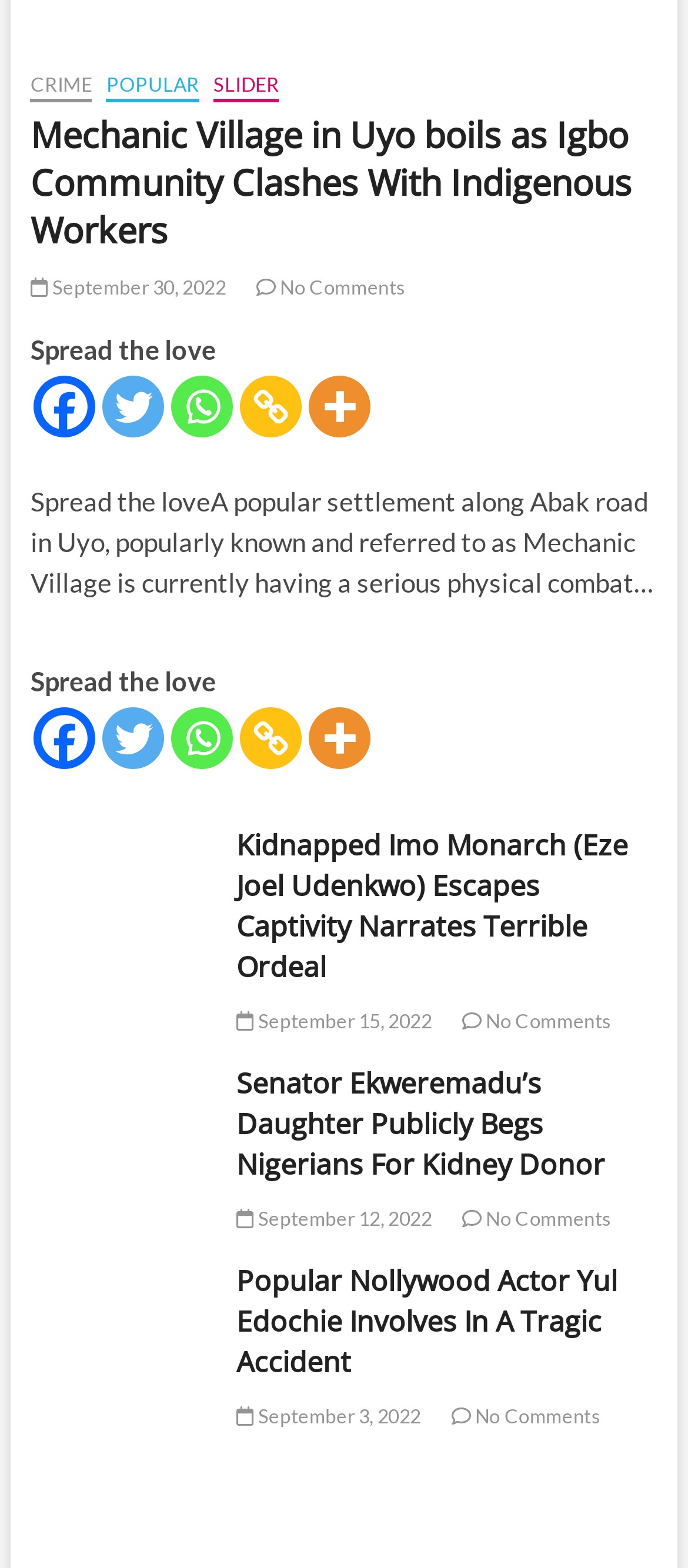What is the date of the second news article? Examine the screenshot and reply using just one word or a brief phrase.

September 15, 2022